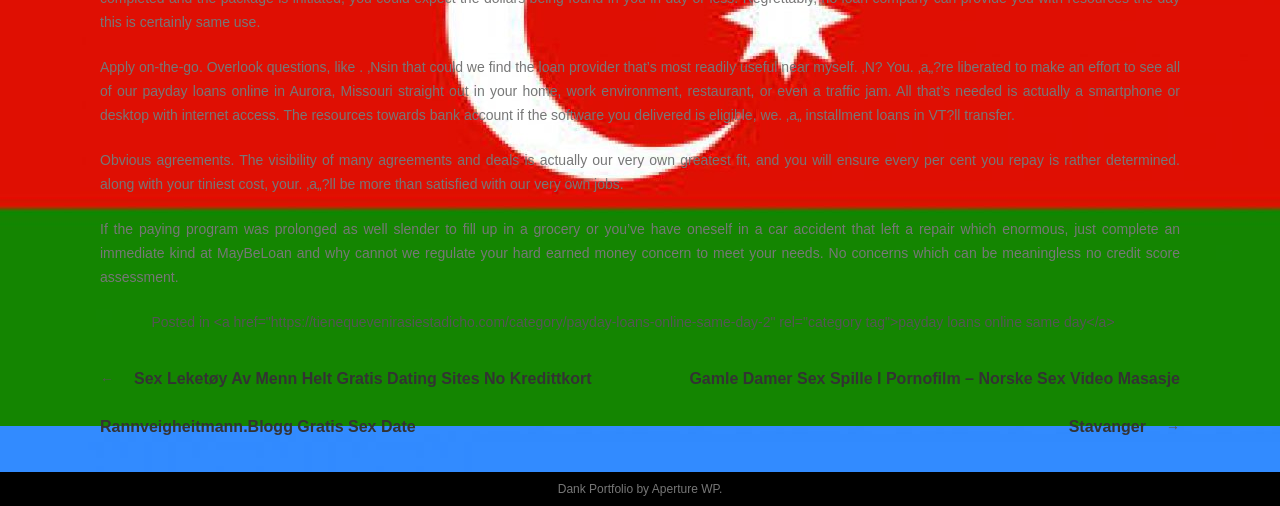Provide the bounding box coordinates for the UI element described in this sentence: "Aperture WP". The coordinates should be four float values between 0 and 1, i.e., [left, top, right, bottom].

[0.509, 0.953, 0.562, 0.981]